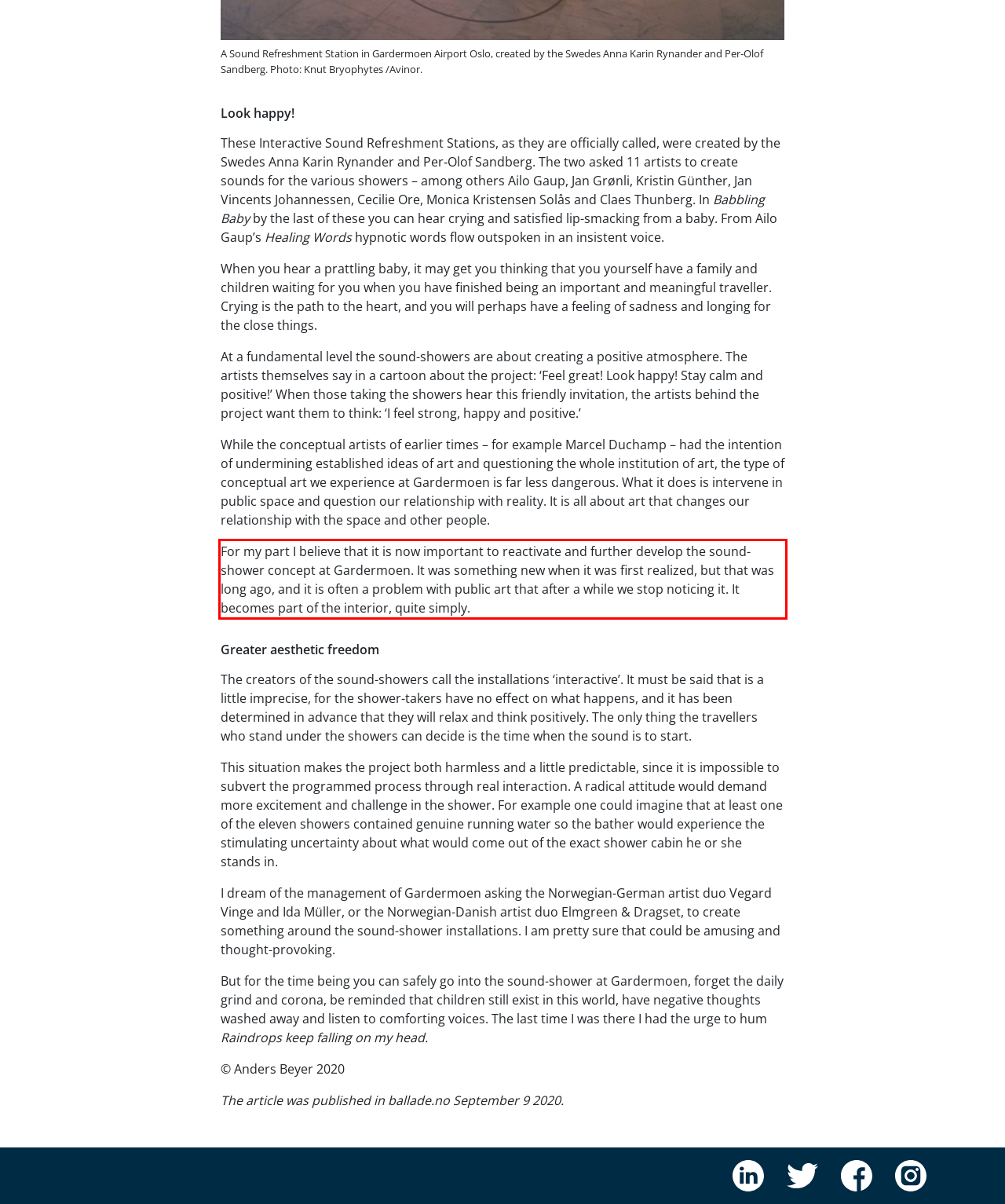Within the screenshot of a webpage, identify the red bounding box and perform OCR to capture the text content it contains.

For my part I believe that it is now important to reactivate and further develop the sound-shower concept at Gardermoen. It was something new when it was first realized, but that was long ago, and it is often a problem with public art that after a while we stop noticing it. It becomes part of the interior, quite simply.